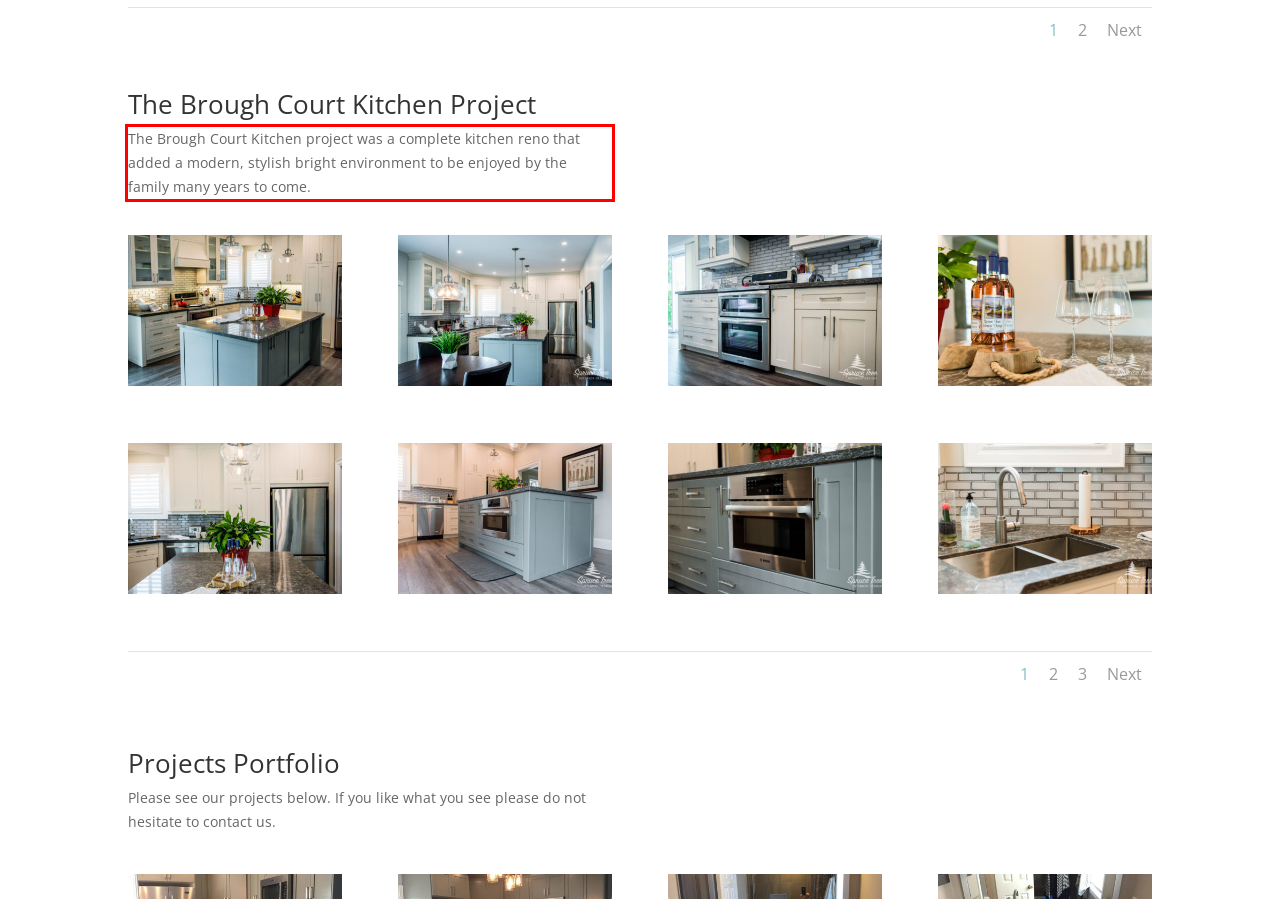With the provided screenshot of a webpage, locate the red bounding box and perform OCR to extract the text content inside it.

The Brough Court Kitchen project was a complete kitchen reno that added a modern, stylish bright environment to be enjoyed by the family many years to come.